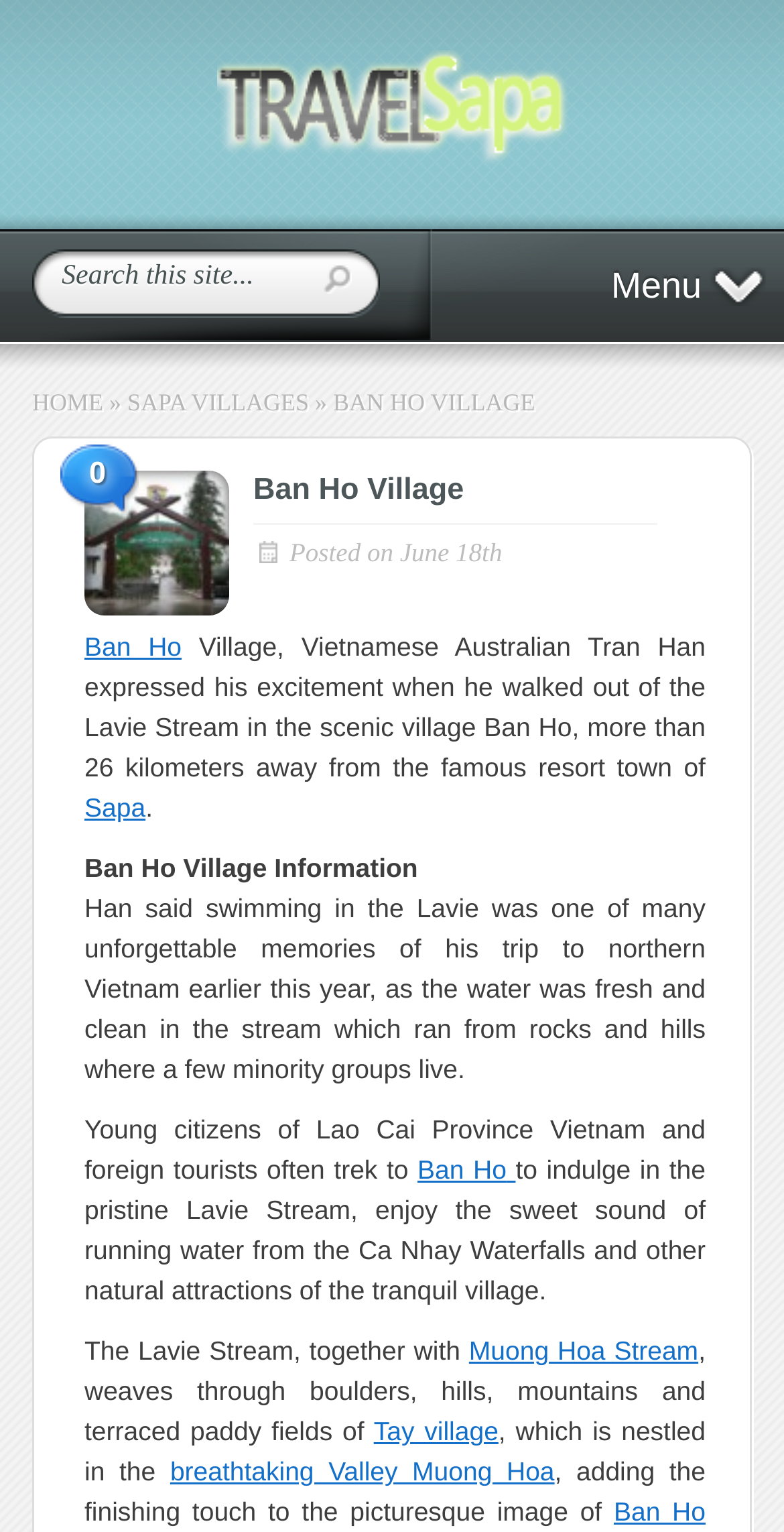Locate the UI element described by breathtaking Valley Muong Hoa in the provided webpage screenshot. Return the bounding box coordinates in the format (top-left x, top-left y, bottom-right x, bottom-right y), ensuring all values are between 0 and 1.

[0.217, 0.949, 0.707, 0.969]